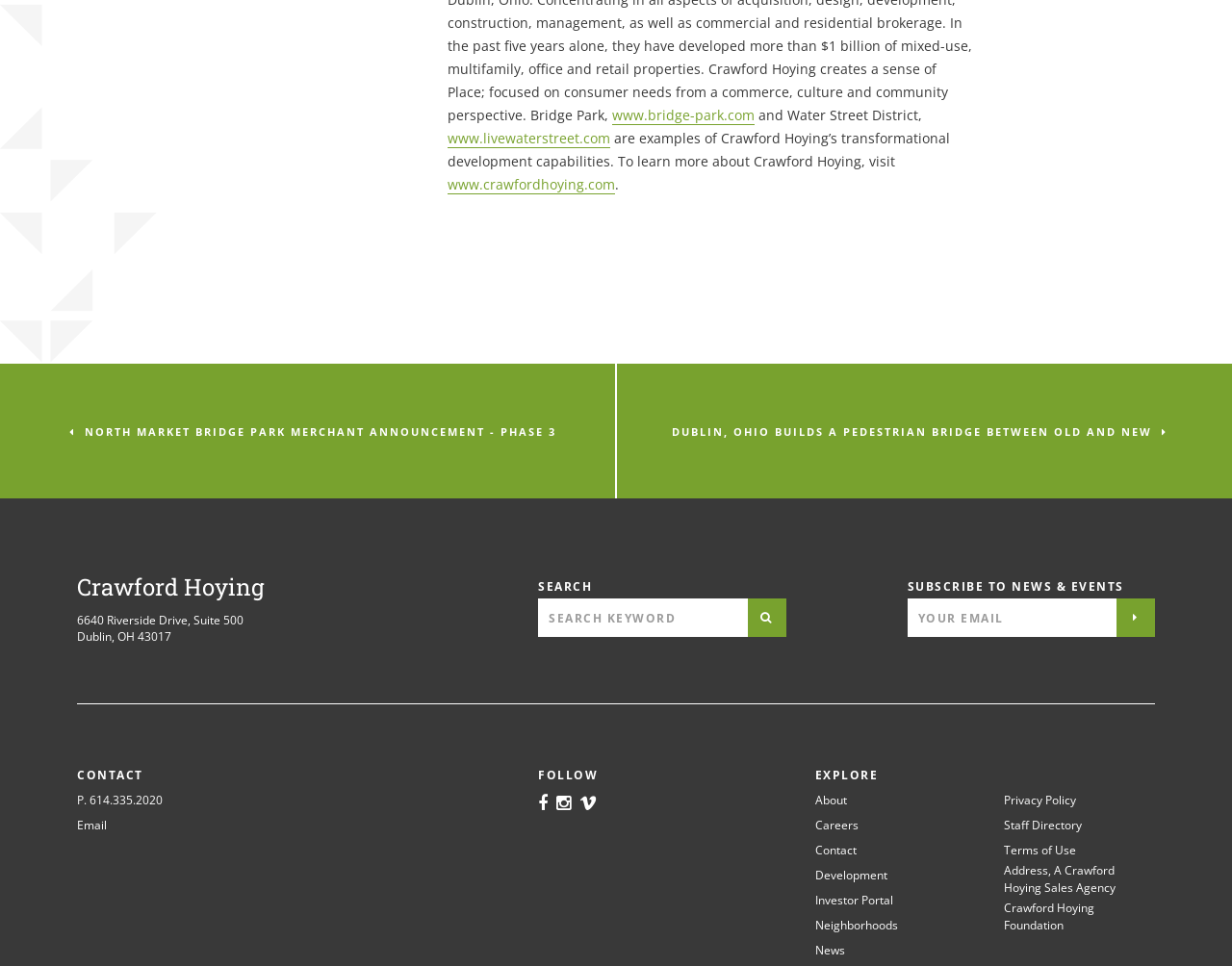Please identify the bounding box coordinates of the element I should click to complete this instruction: 'Search for something'. The coordinates should be given as four float numbers between 0 and 1, like this: [left, top, right, bottom].

[0.437, 0.62, 0.607, 0.66]